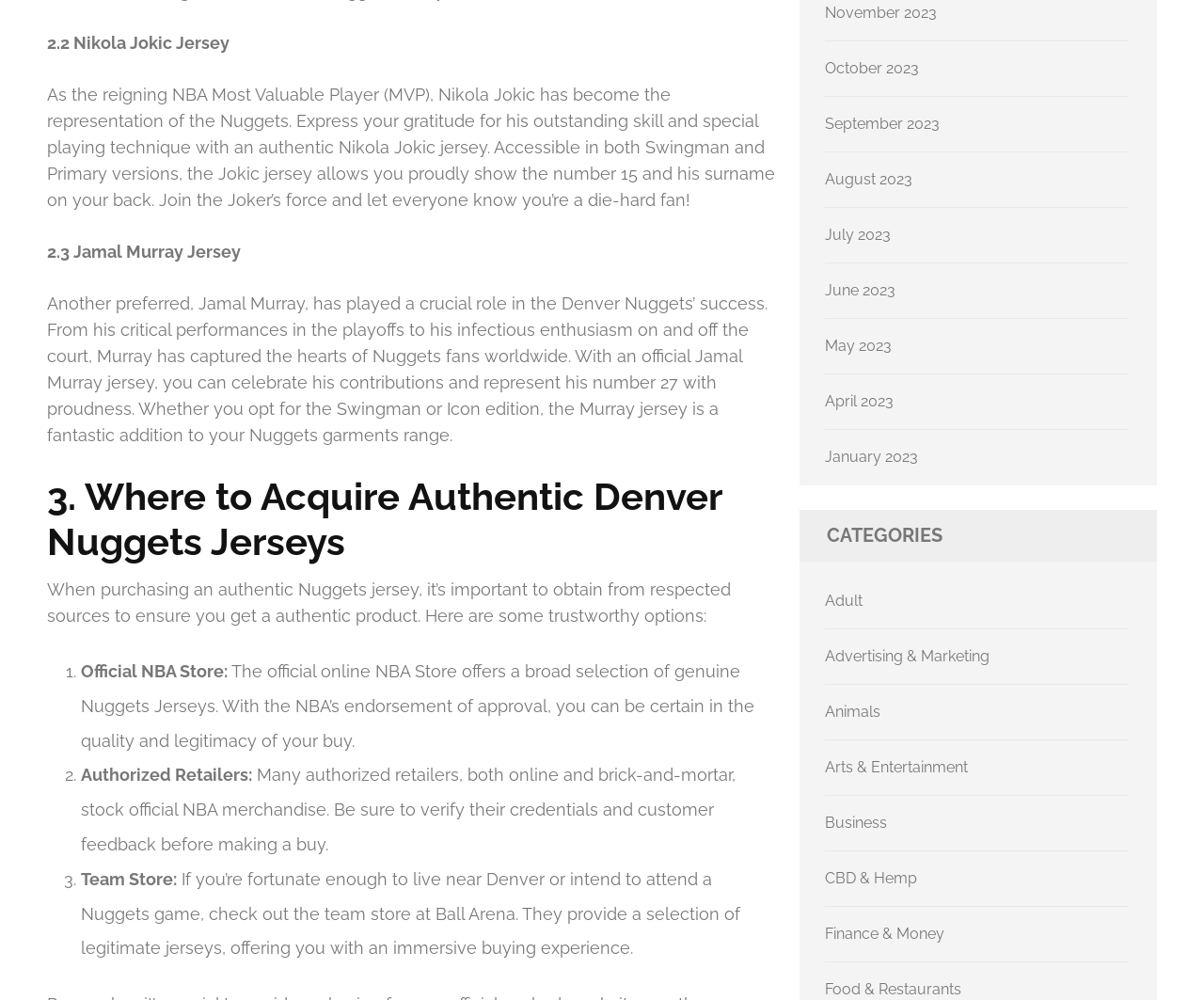What is the number of Jamal Murray's jersey?
Using the image, elaborate on the answer with as much detail as possible.

Based on the webpage content, specifically the StaticText element with the text '2.3 Jamal Murray Jersey', we can infer that the number of Jamal Murray's jersey is 27.